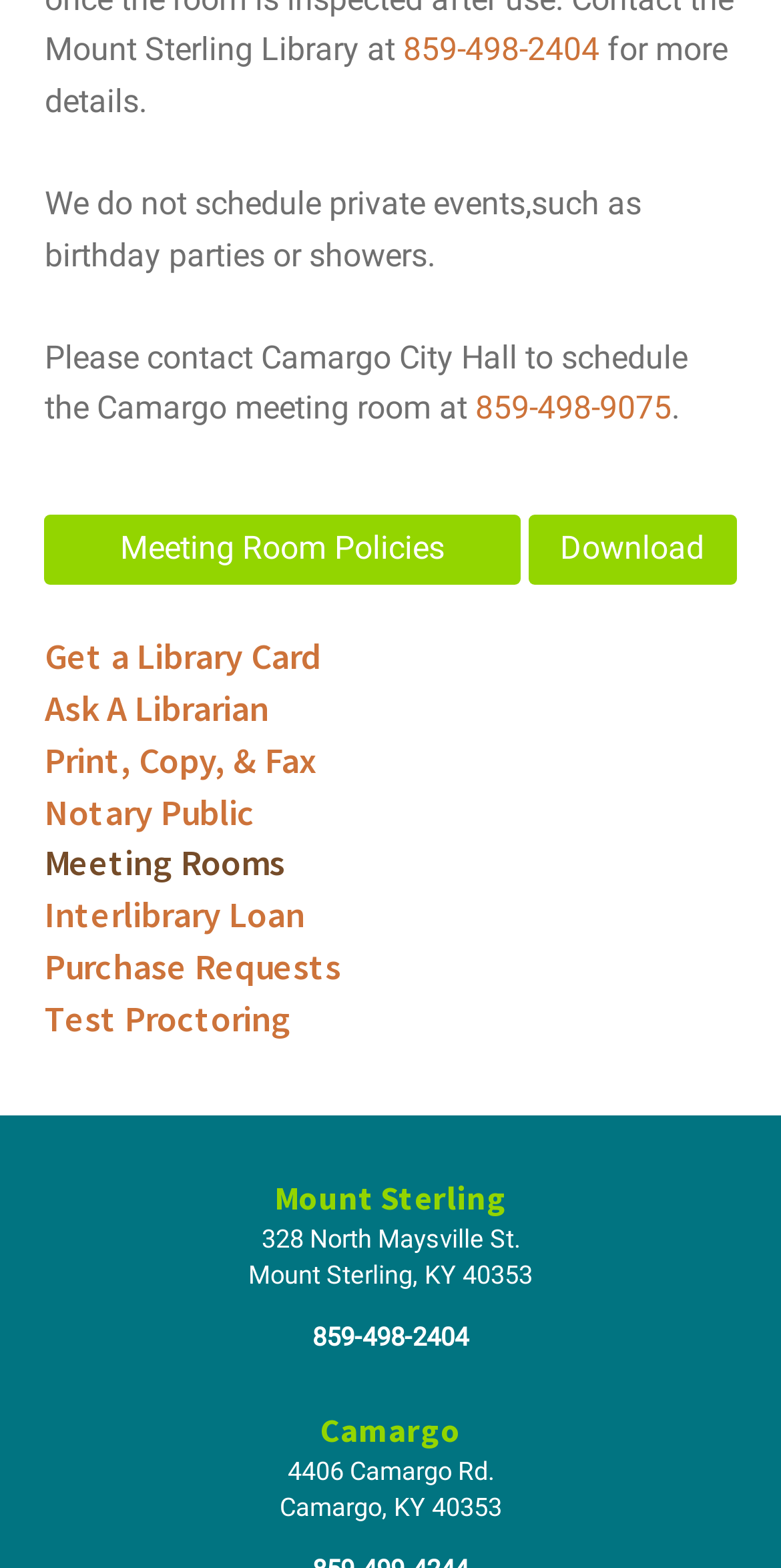Find the bounding box coordinates corresponding to the UI element with the description: "Holidays". The coordinates should be formatted as [left, top, right, bottom], with values as floats between 0 and 1.

None